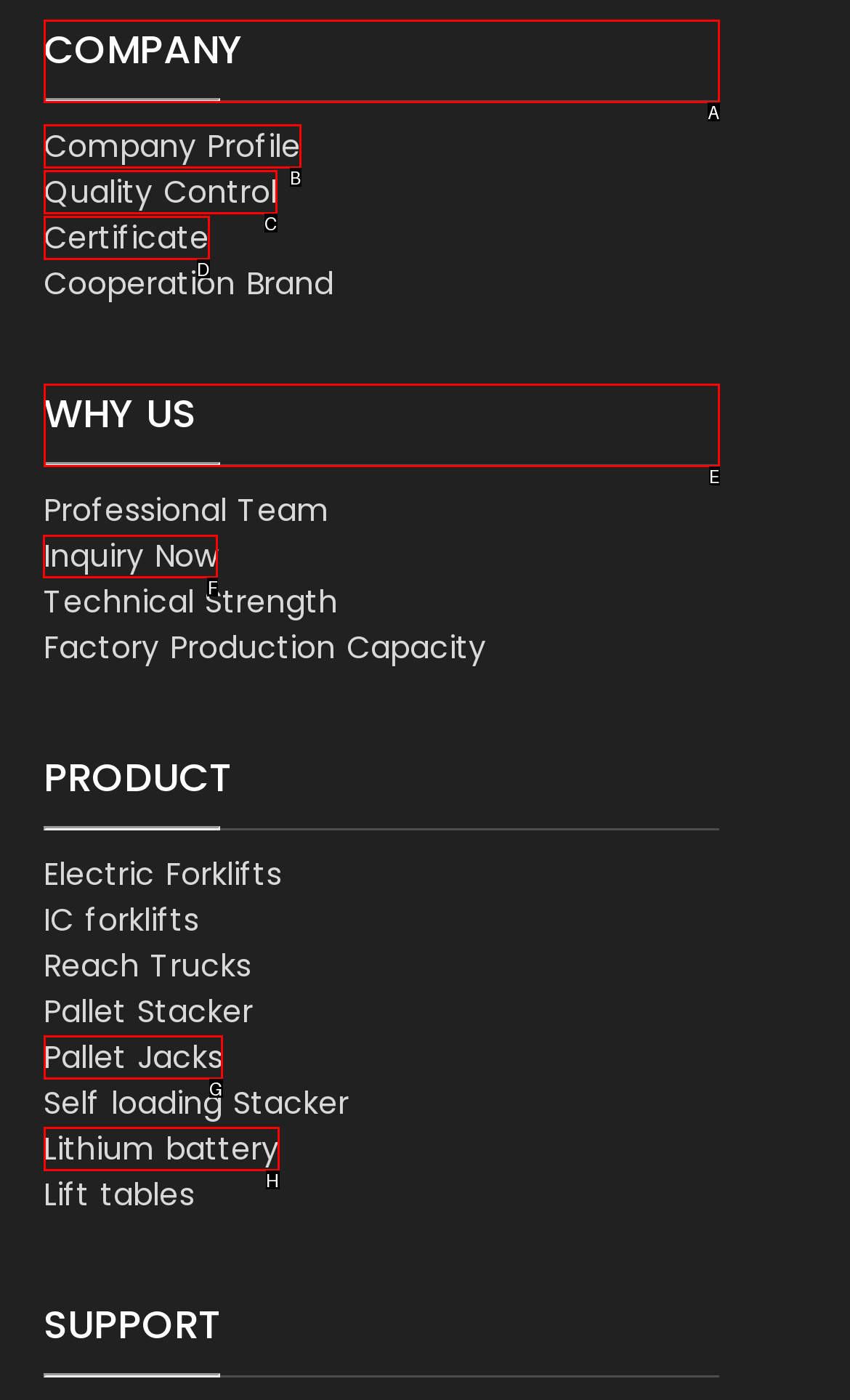Tell me which one HTML element I should click to complete the following task: Inquire now Answer with the option's letter from the given choices directly.

F